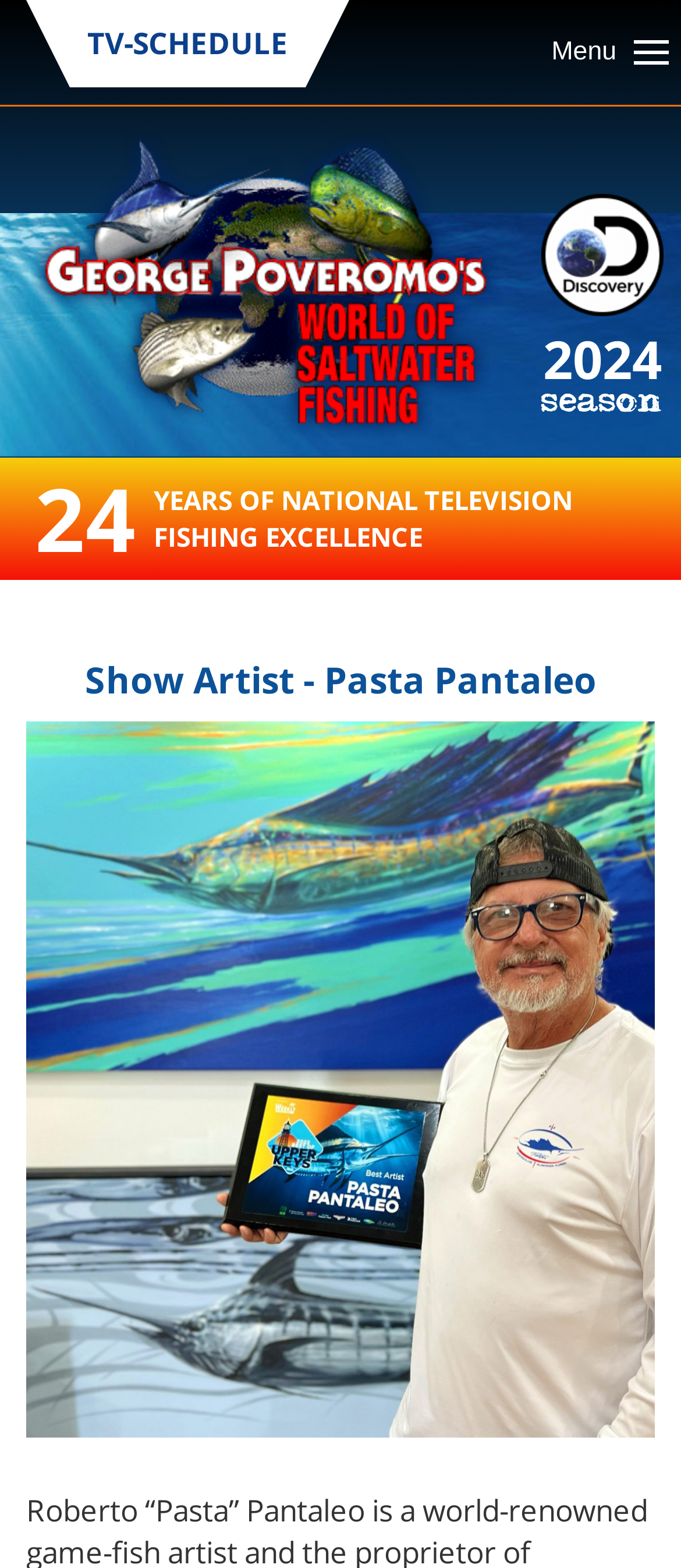What is the type of the image element near the top-right corner?
Give a single word or phrase as your answer by examining the image.

Logo